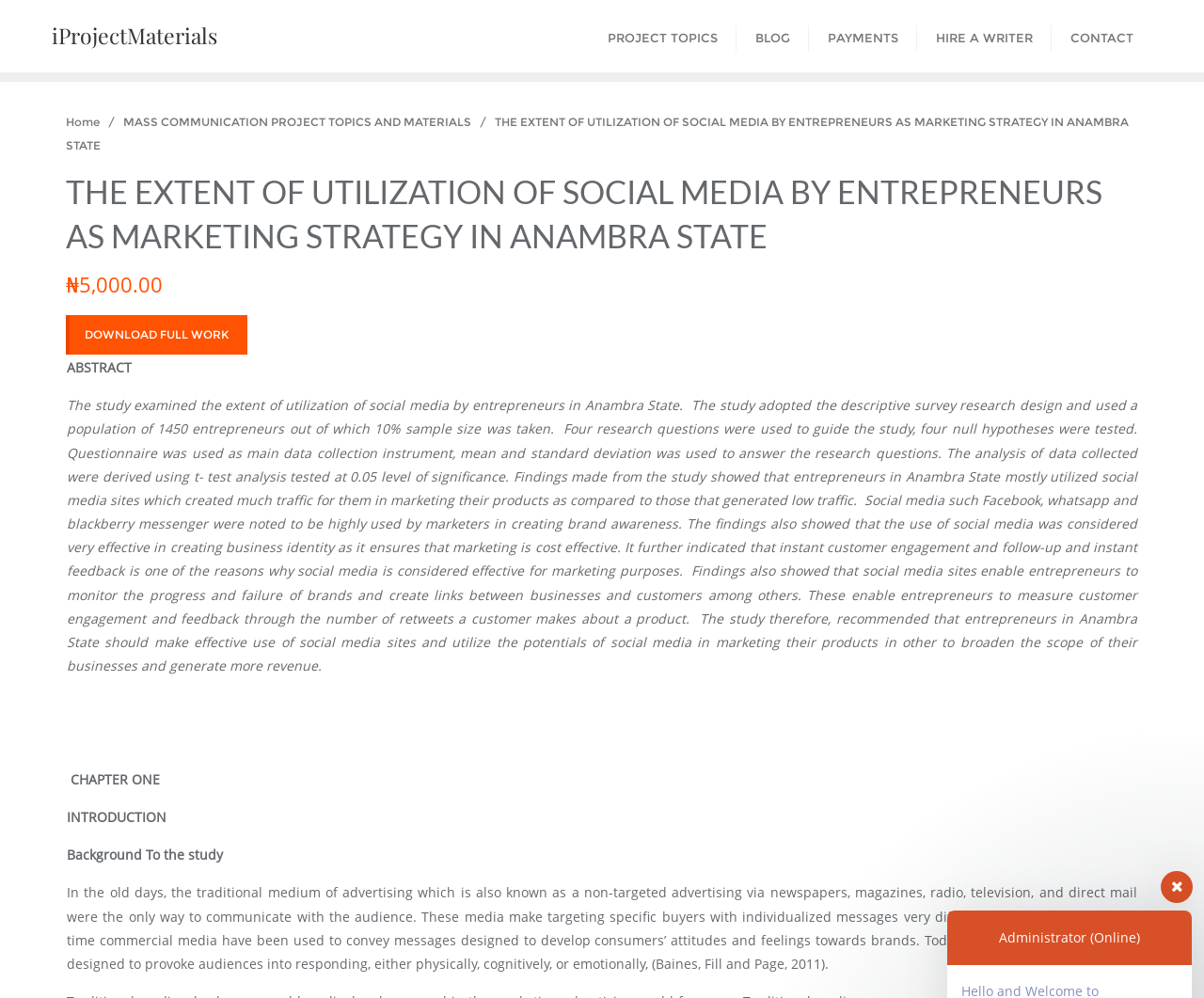What is the sample size of the study?
Utilize the information in the image to give a detailed answer to the question.

The sample size of the study is 10% of 1450 entrepreneurs, as mentioned in the abstract of the study, which is provided on the webpage.